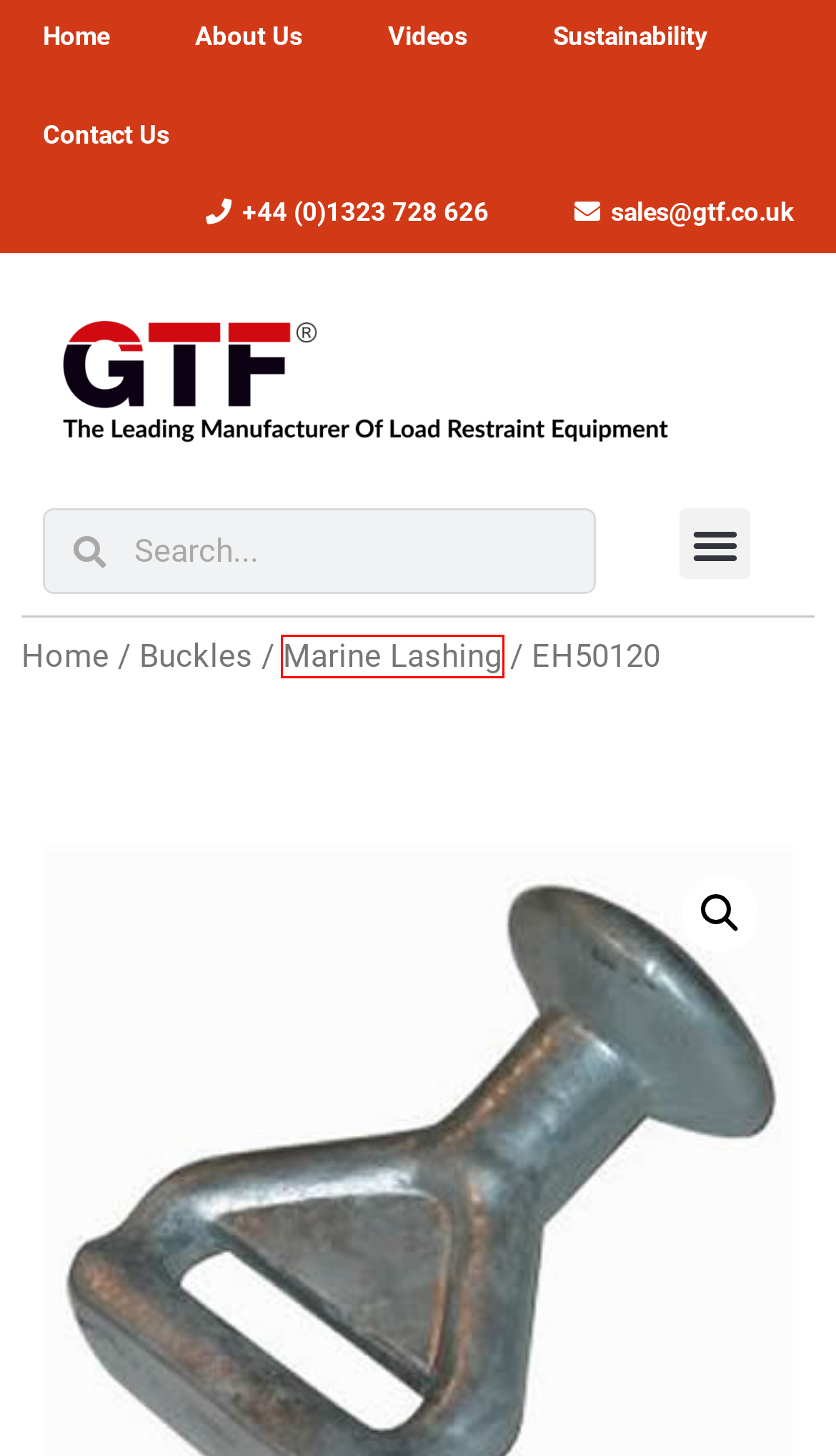With the provided screenshot showing a webpage and a red bounding box, determine which webpage description best fits the new page that appears after clicking the element inside the red box. Here are the options:
A. 65mm Galvanised Trailer Winch rated to 20,000Kg - GTF
B. Marine Lashing Equipment- Winches, Hooks and Spanners
C. 28mm Ratchet Spanner for winches - GTF
D. GTF - Supplliers of Cargo Securing Equipment Contact Page
E. GTF® are manufacturers of Ratchet Straps and Lifting Slings
F. Buckles for the manufacture of Load Restraint Equipment
G. 65mm Galvanised Swivel Hook rated to 20,000Kg - GTF
H. GTF - Videos of GTF production and manufacturing

B